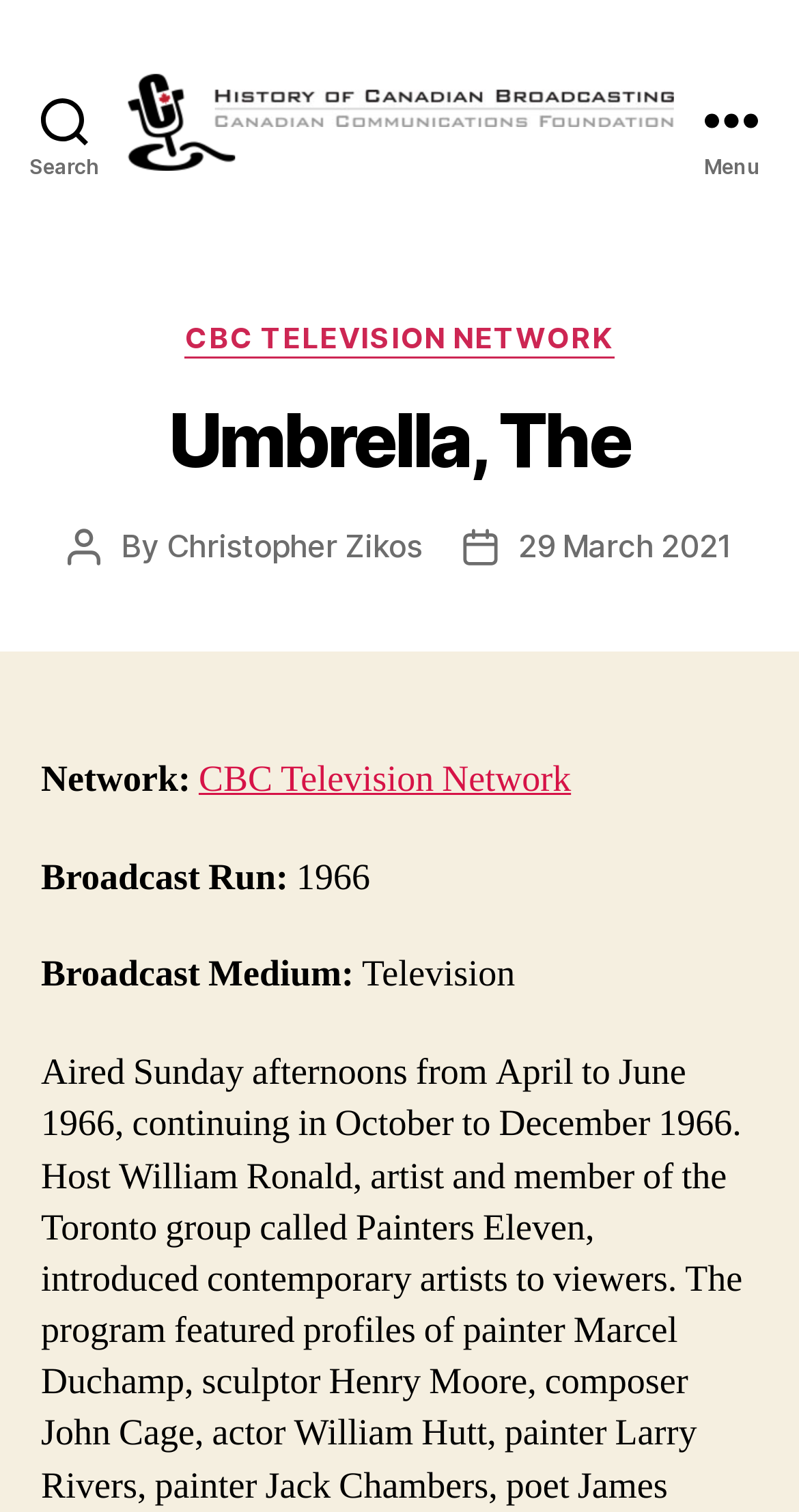When was the post published?
Based on the screenshot, provide your answer in one word or phrase.

29 March 2021